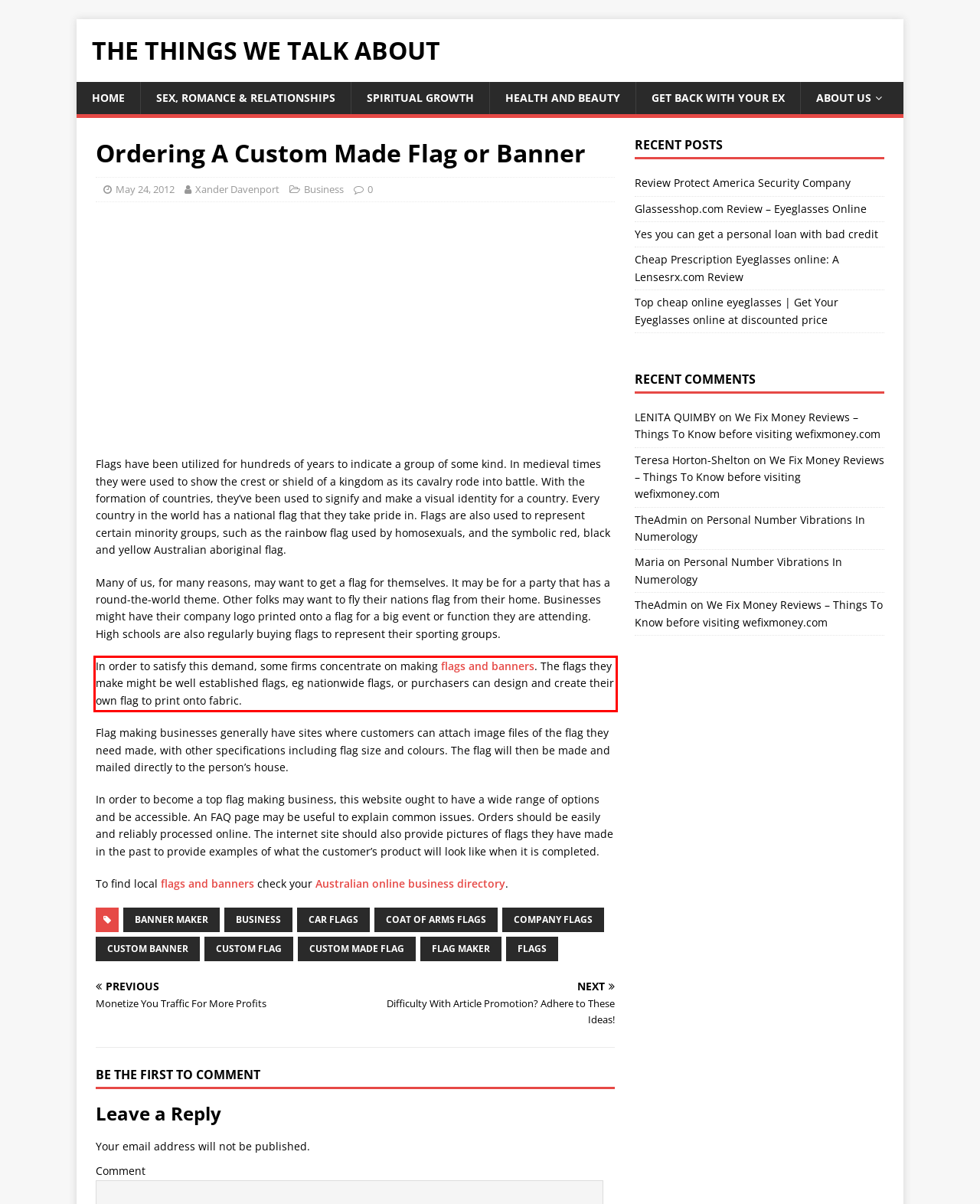Given a webpage screenshot, identify the text inside the red bounding box using OCR and extract it.

In order to satisfy this demand, some firms concentrate on making flags and banners. The flags they make might be well established flags, eg nationwide flags, or purchasers can design and create their own flag to print onto fabric.